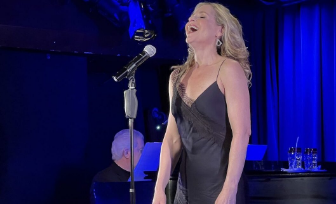Answer the question with a brief word or phrase:
What is the color of the backdrop?

Blue